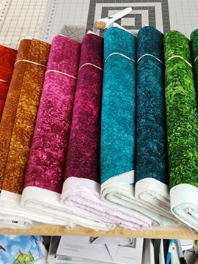Provide a thorough description of the image.

The image showcases a vibrant assortment of fabric rolls neatly arranged on a wooden surface. The fabrics feature rich colors, including deep greens, bright pinks, golds, and a striking turquoise, all displaying intricate textures and patterns that highlight their quality. These rolls appear to be prepared for quilting projects, indicating a creative crafting environment. The backdrop includes a cutting mat and sewing tools, suggesting that this space is dedicated to quilting and textile arts. The arrangement of the fabrics not only emphasizes their aesthetic appeal but also invites viewers to imagine the beautiful quilts and projects they could potentially create.